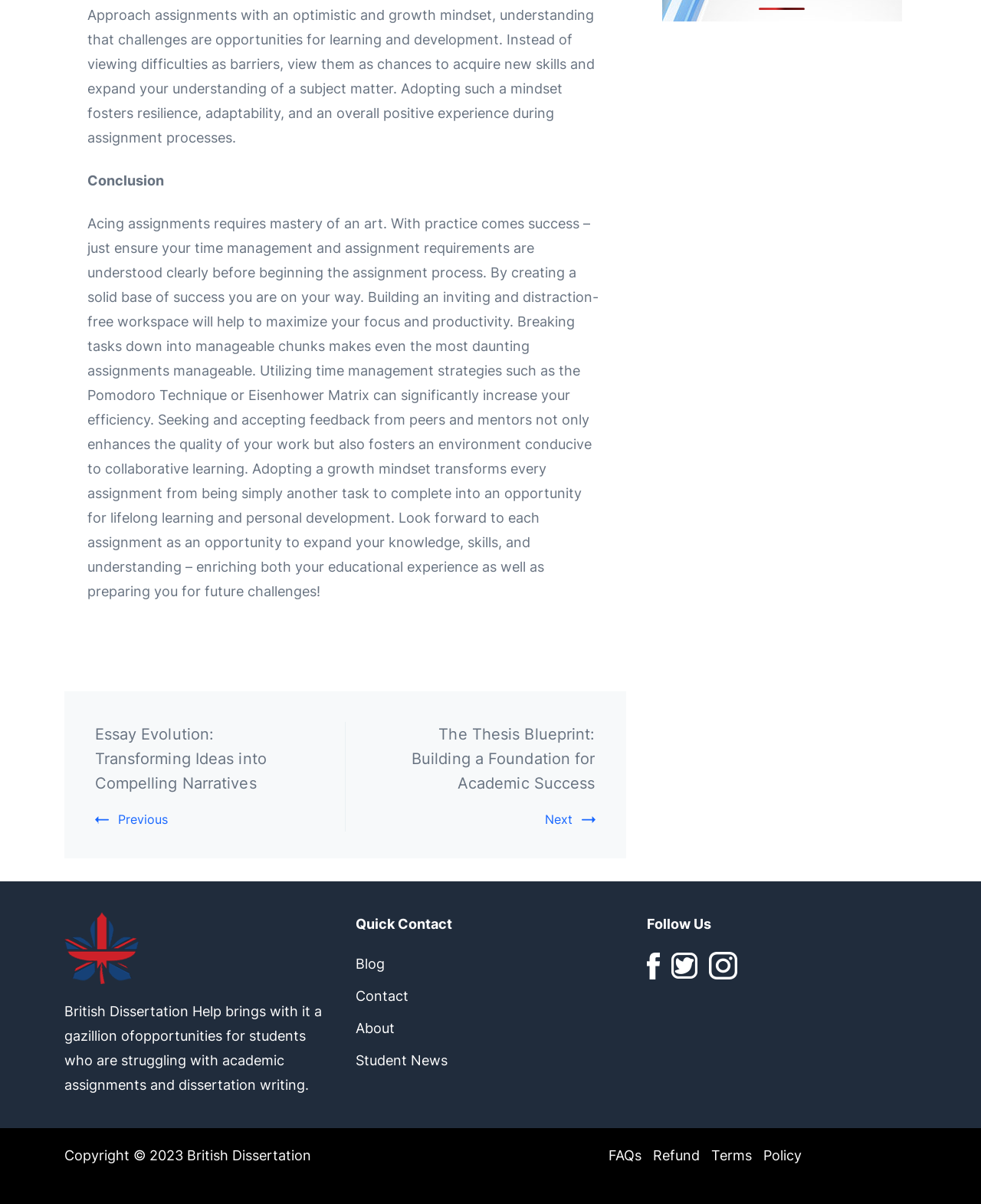What is the purpose of the 'Post Navigation' section?
Based on the screenshot, provide your answer in one word or phrase.

To navigate between posts